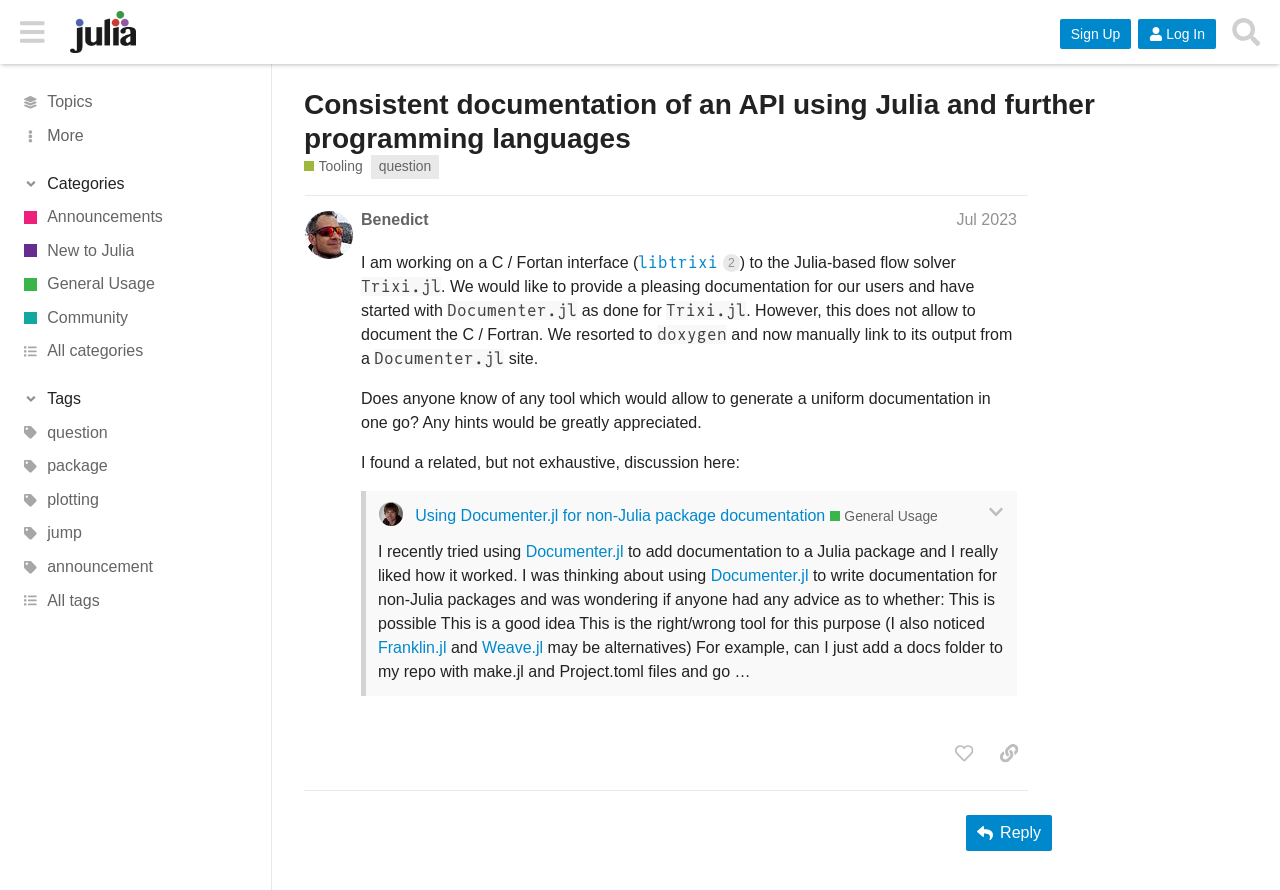Determine the bounding box coordinates of the clickable region to follow the instruction: "Search for topics".

[0.956, 0.01, 0.992, 0.061]